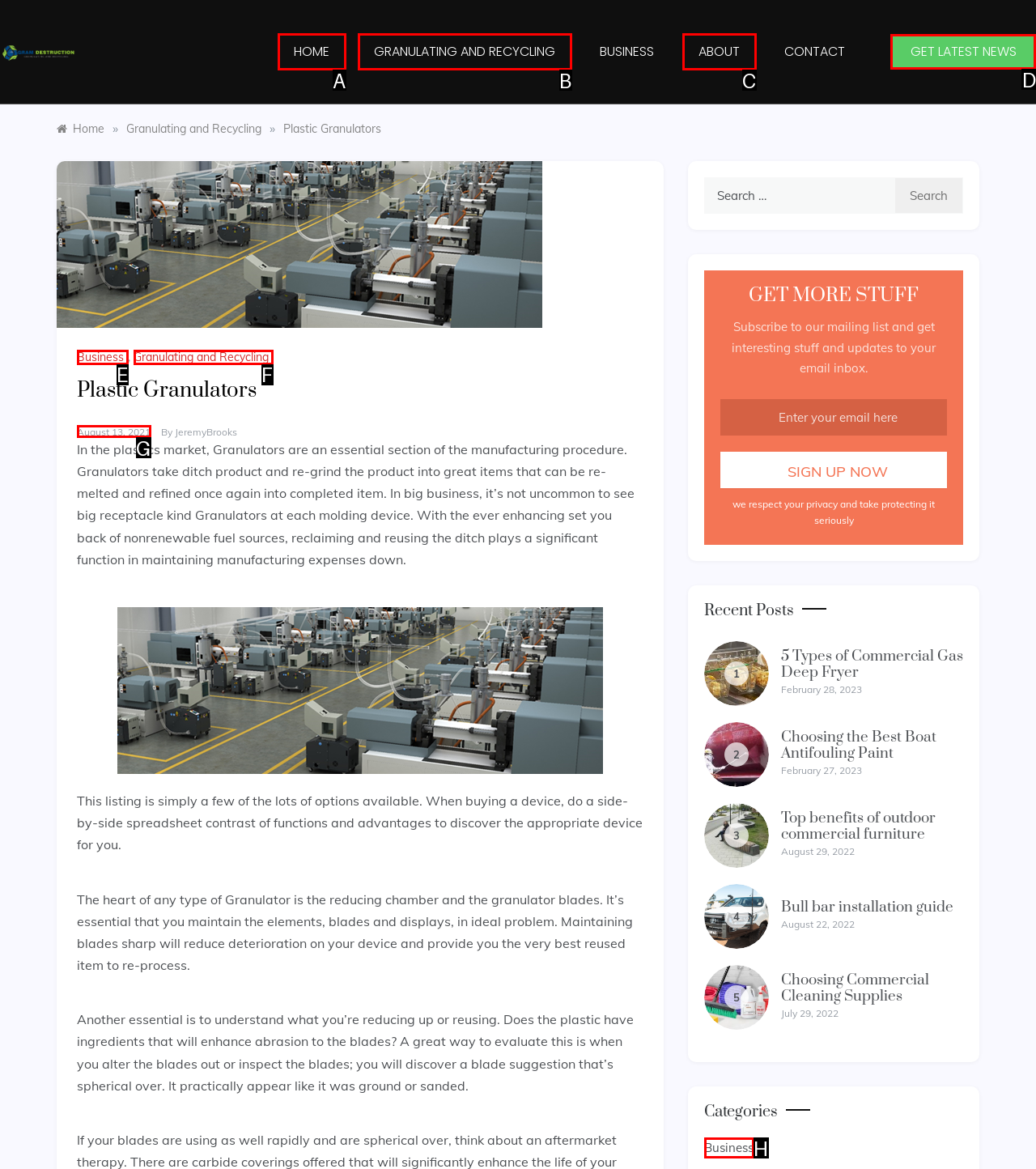Please select the letter of the HTML element that fits the description: Granulating and Recycling. Answer with the option's letter directly.

B